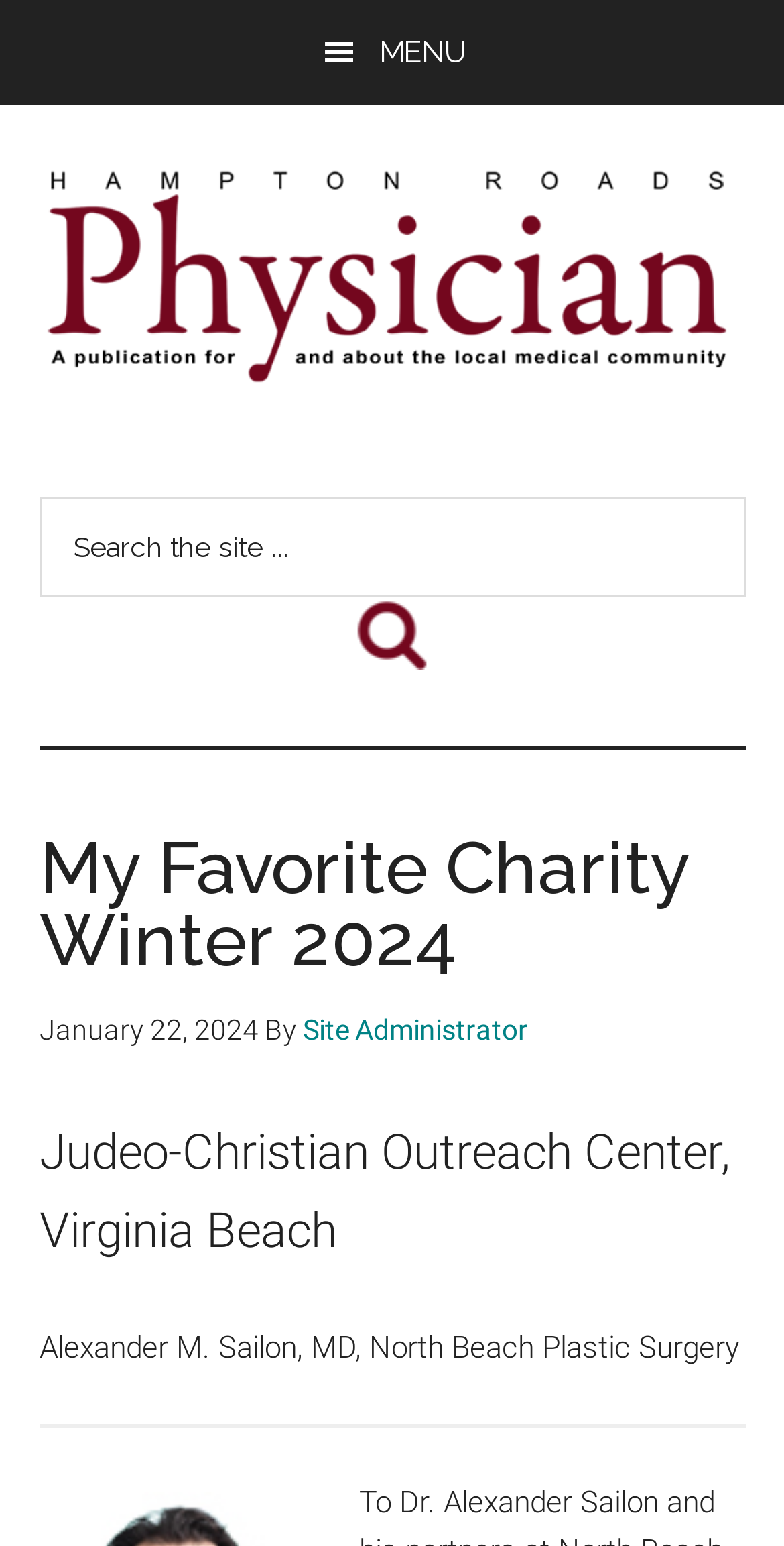Provide a one-word or one-phrase answer to the question:
What is the name of the physician mentioned?

Alexander M. Sailon, MD